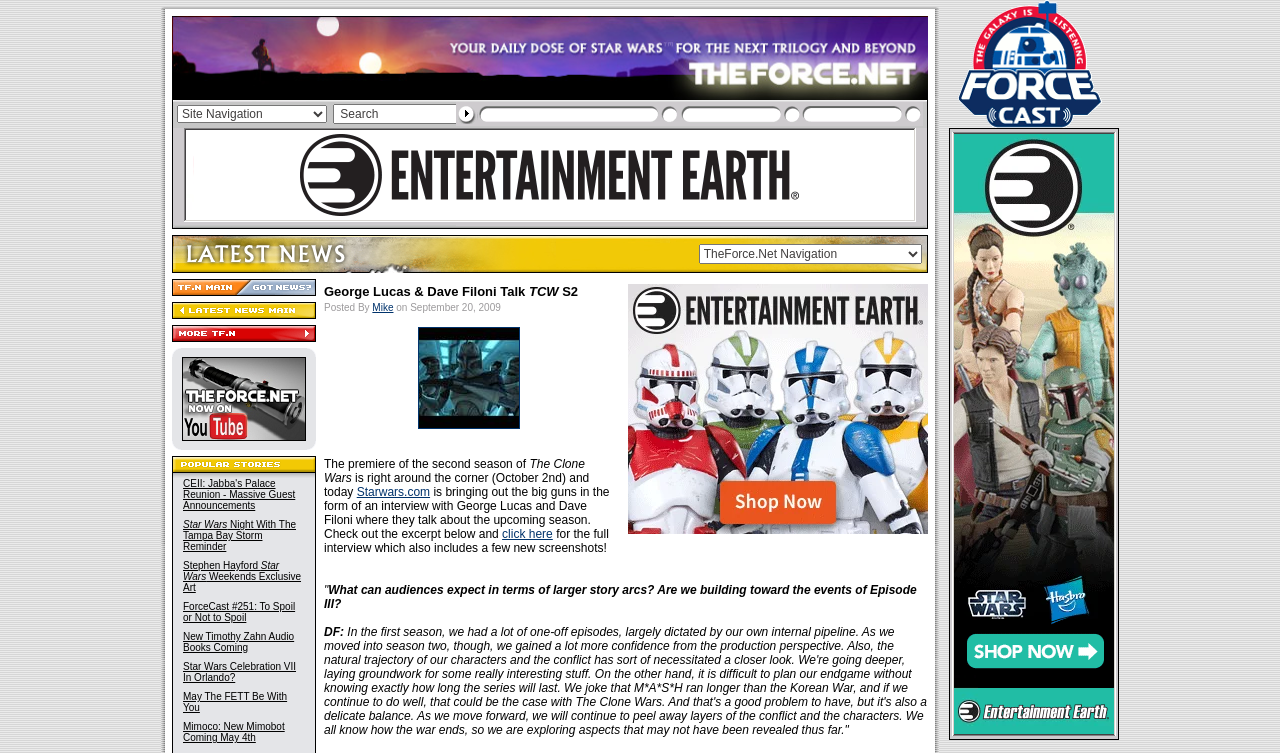Pinpoint the bounding box coordinates of the clickable area needed to execute the instruction: "Open Store app". The coordinates should be specified as four float numbers between 0 and 1, i.e., [left, top, right, bottom].

None